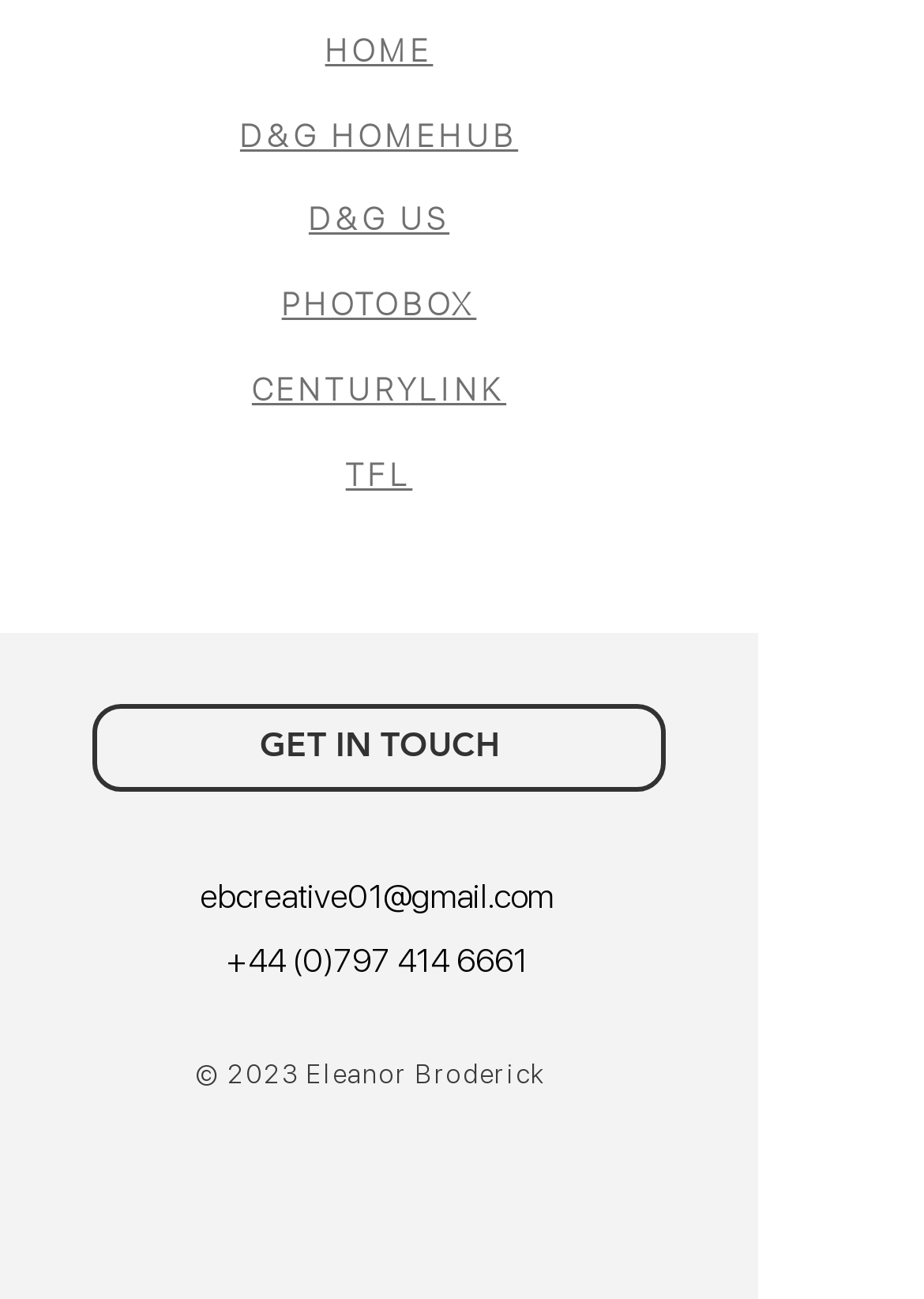Please answer the following question using a single word or phrase: 
What is the first link on the top?

HOME